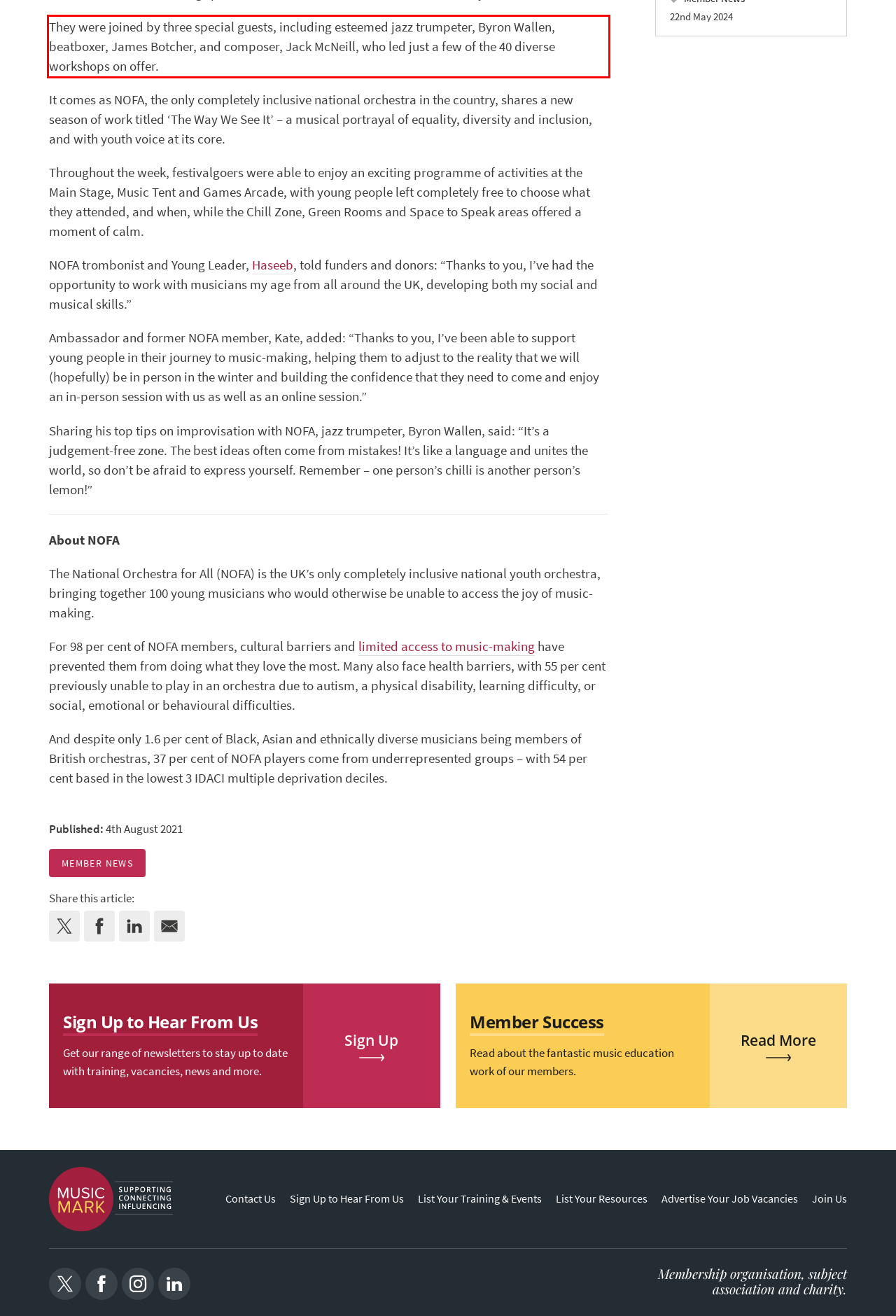You are given a screenshot with a red rectangle. Identify and extract the text within this red bounding box using OCR.

They were joined by three special guests, including esteemed jazz trumpeter, Byron Wallen, beatboxer, James Botcher, and composer, Jack McNeill, who led just a few of the 40 diverse workshops on offer.